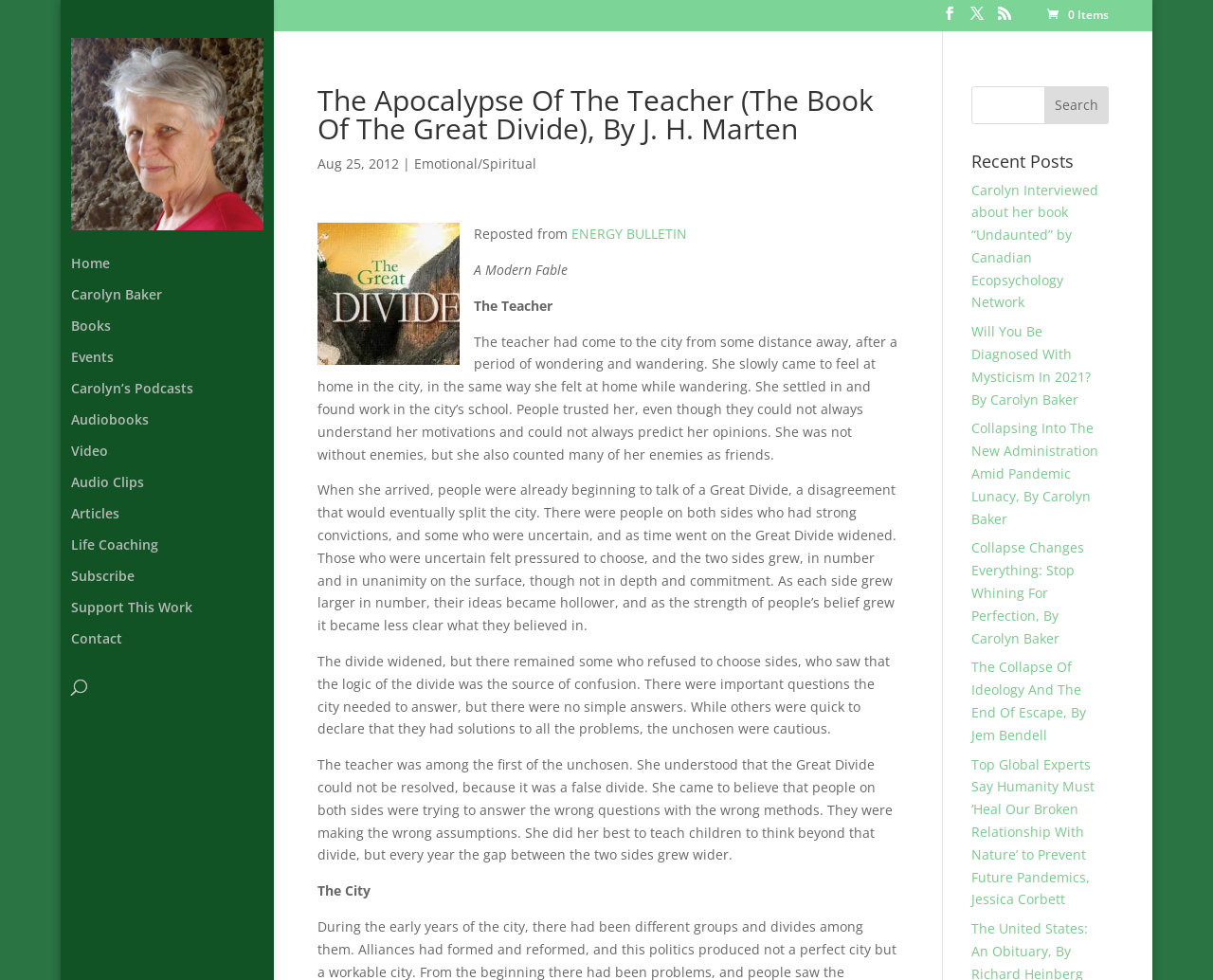Is there a search box in the top-right corner of the webpage?
Refer to the screenshot and respond with a concise word or phrase.

Yes